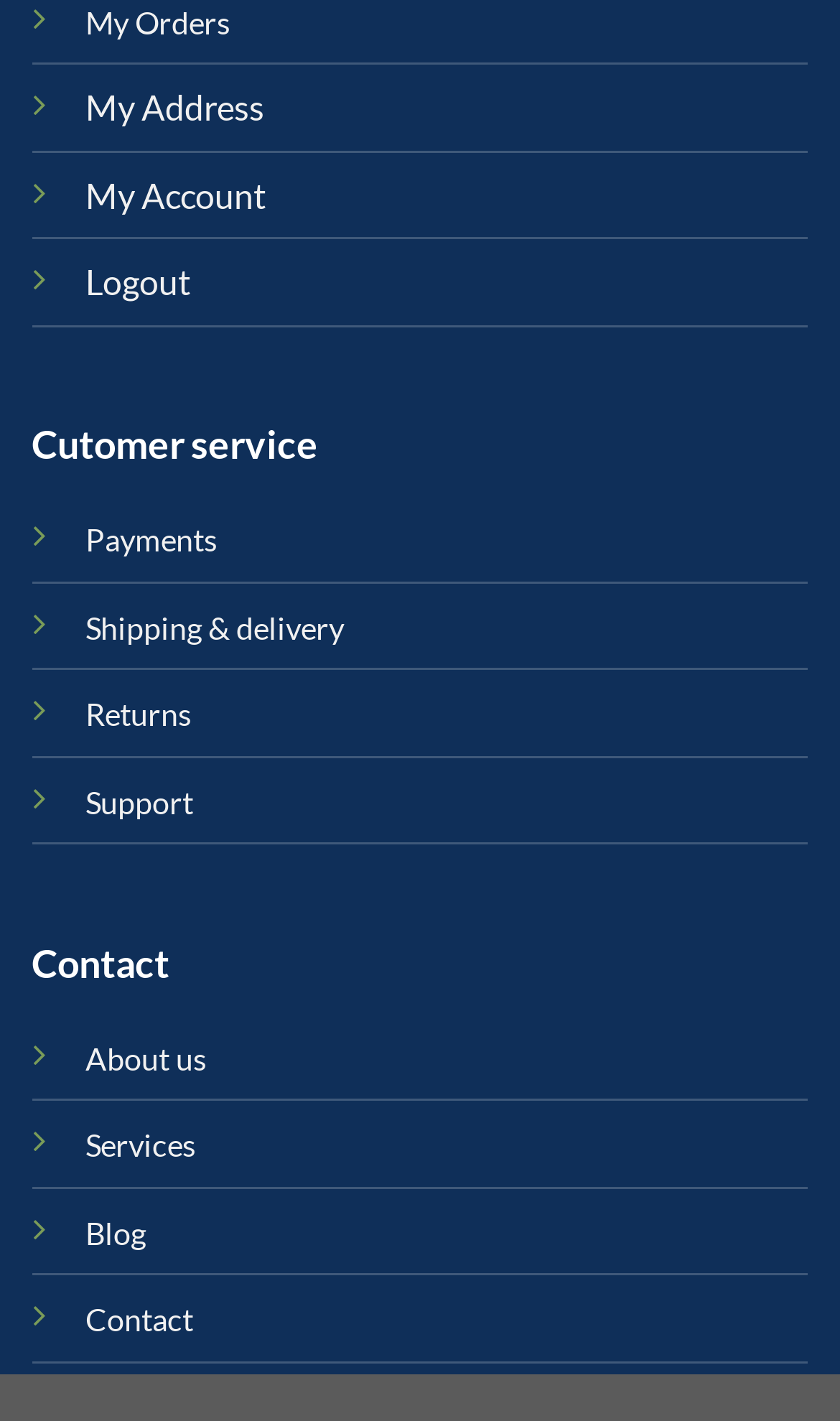Determine the bounding box coordinates of the clickable element to complete this instruction: "check shipping and delivery". Provide the coordinates in the format of four float numbers between 0 and 1, [left, top, right, bottom].

[0.102, 0.425, 0.41, 0.454]